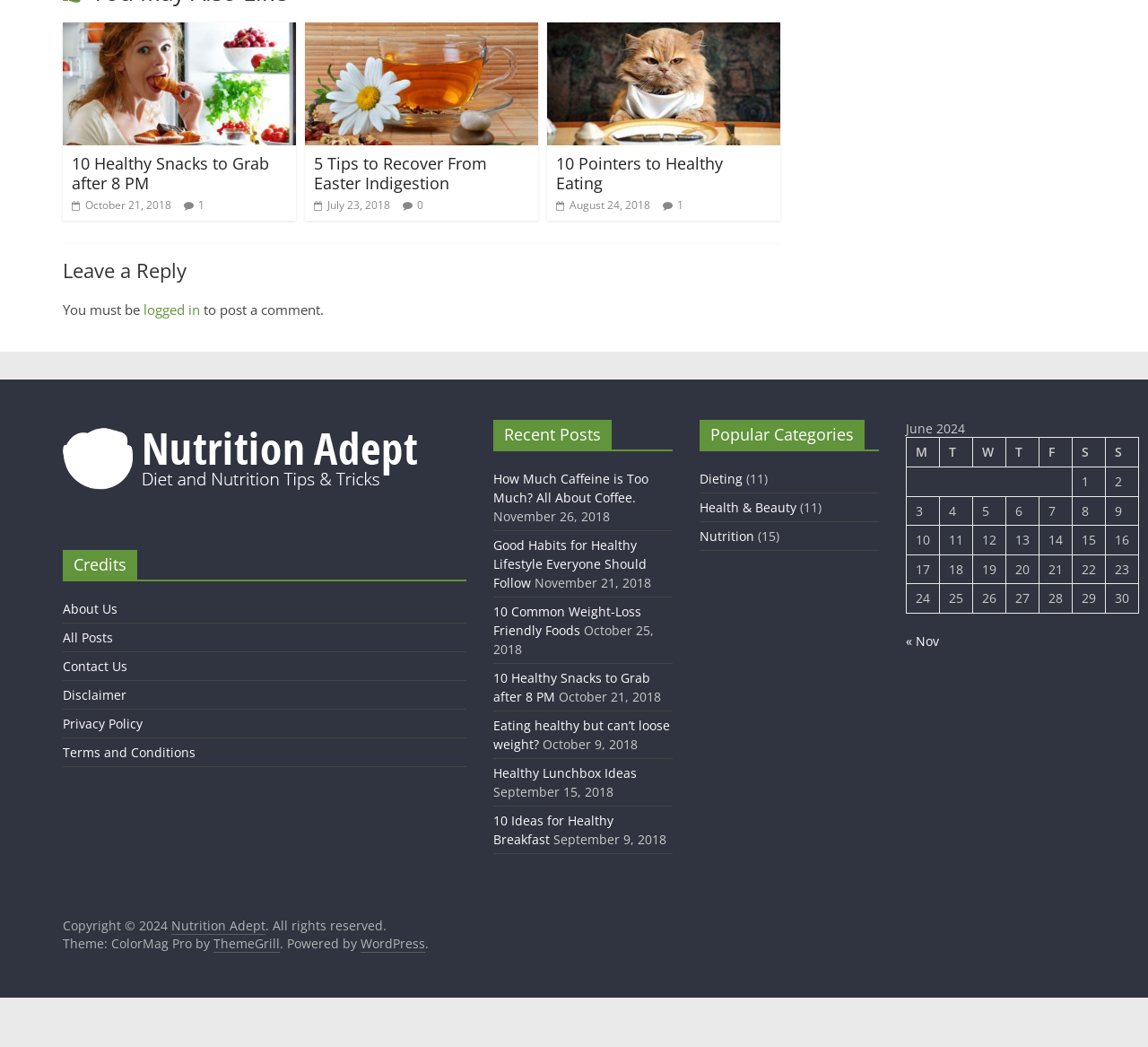Identify the bounding box coordinates for the UI element described by the following text: "10 Pointers to Healthy Eating". Provide the coordinates as four float numbers between 0 and 1, in the format [left, top, right, bottom].

[0.484, 0.146, 0.63, 0.185]